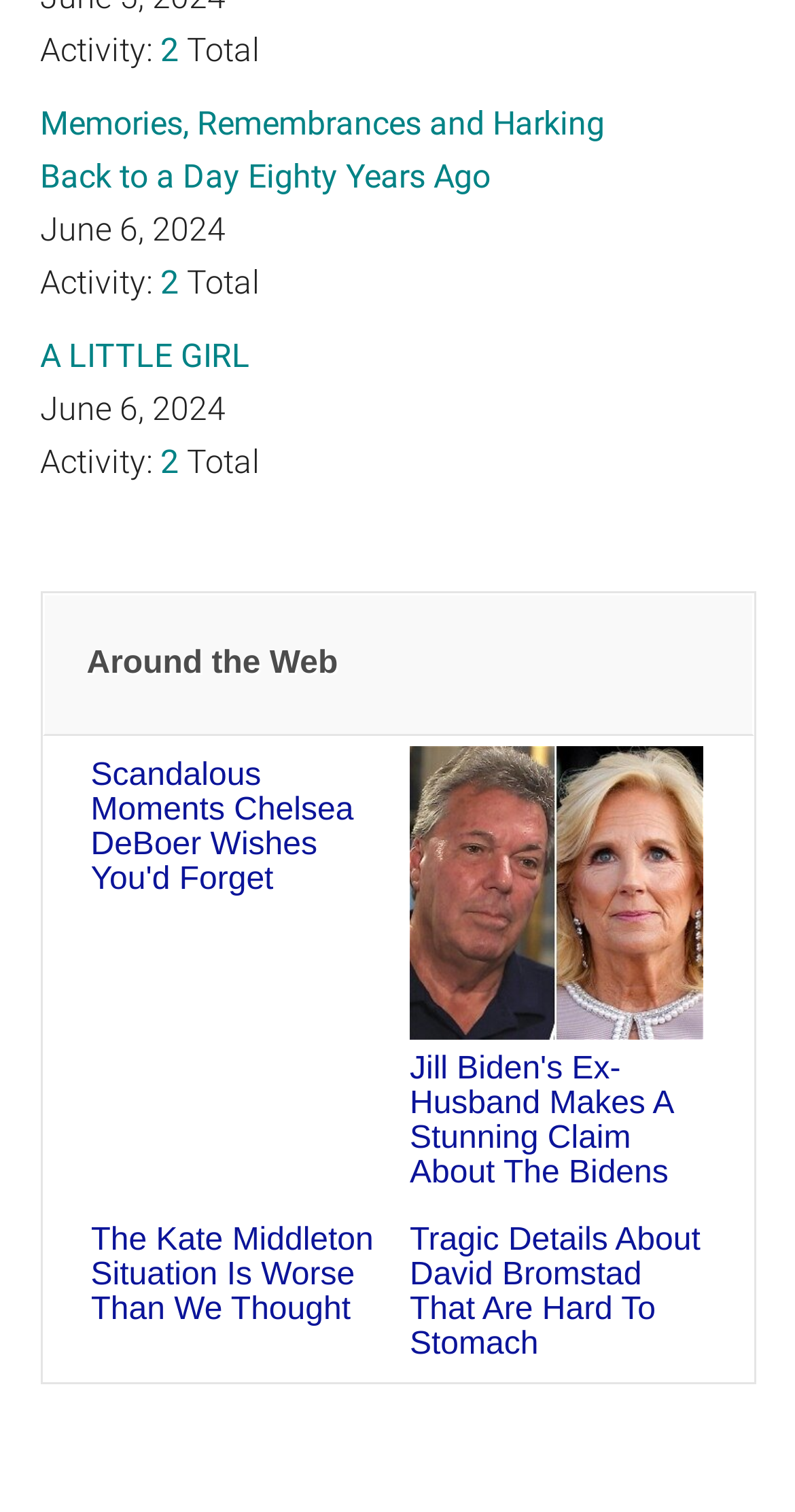Find the bounding box coordinates for the area that should be clicked to accomplish the instruction: "Click on the link '2'".

[0.201, 0.02, 0.235, 0.046]